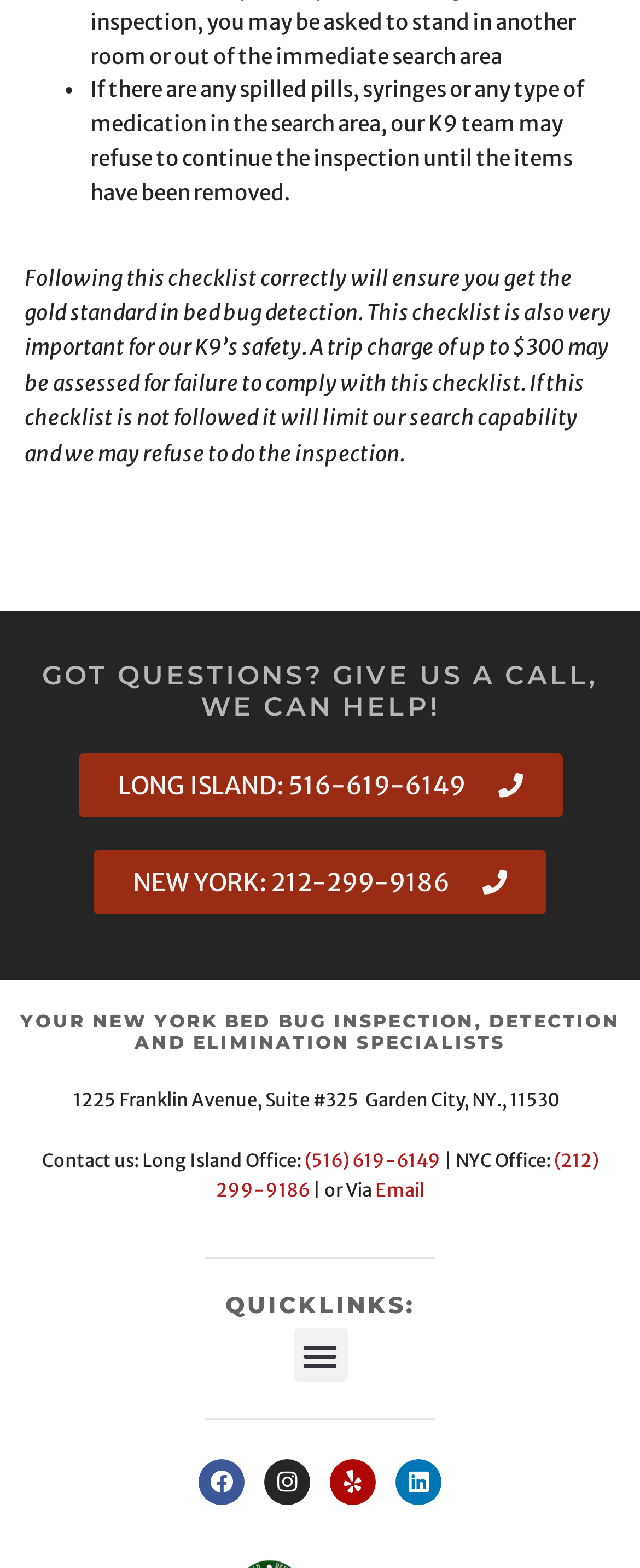Given the description of the UI element: "June 3, 2016June 3, 2016", predict the bounding box coordinates in the form of [left, top, right, bottom], with each value being a float between 0 and 1.

None